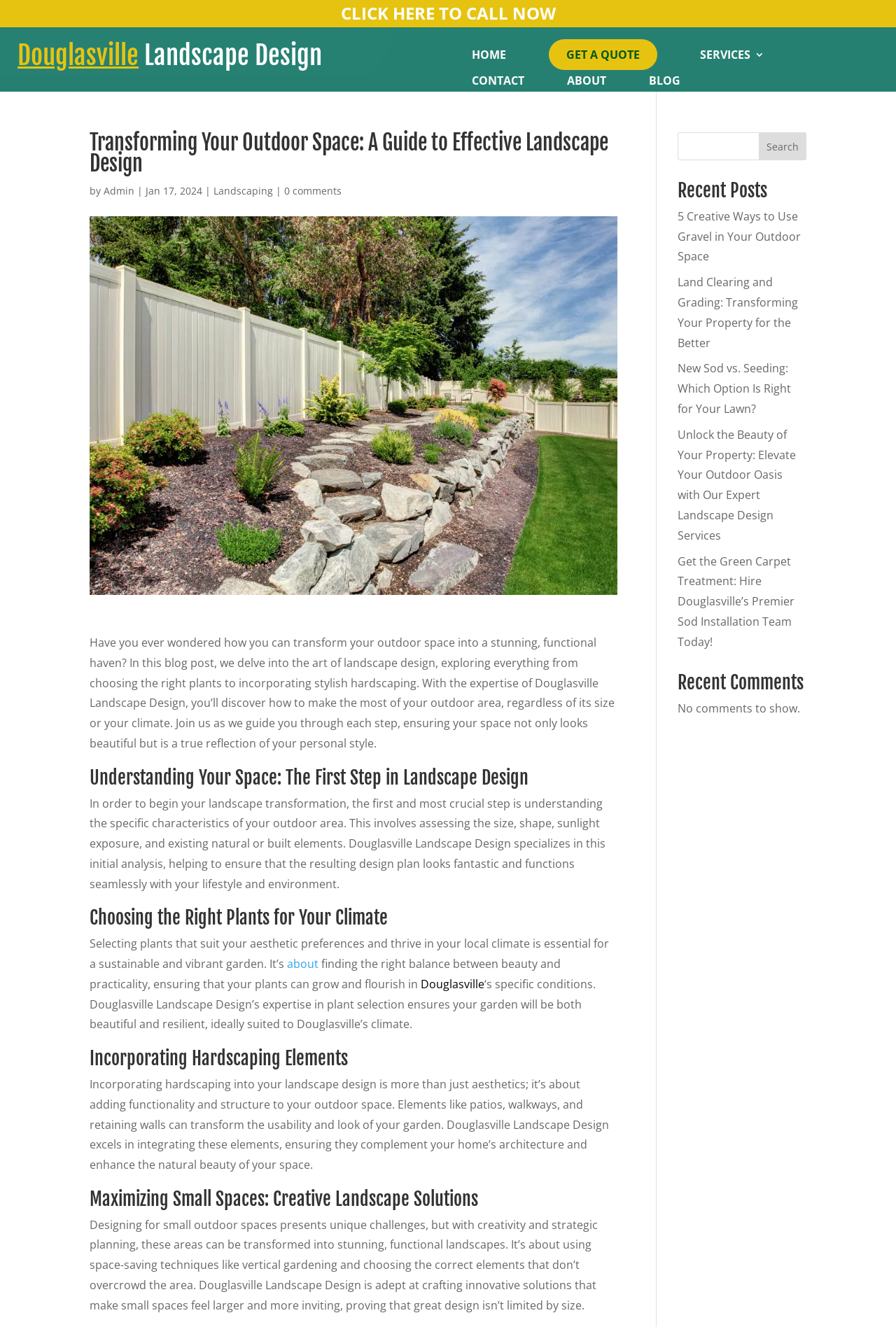Specify the bounding box coordinates of the area to click in order to execute this command: 'Click the 'CLICK HERE TO CALL NOW' button'. The coordinates should consist of four float numbers ranging from 0 to 1, and should be formatted as [left, top, right, bottom].

[0.38, 0.001, 0.62, 0.018]